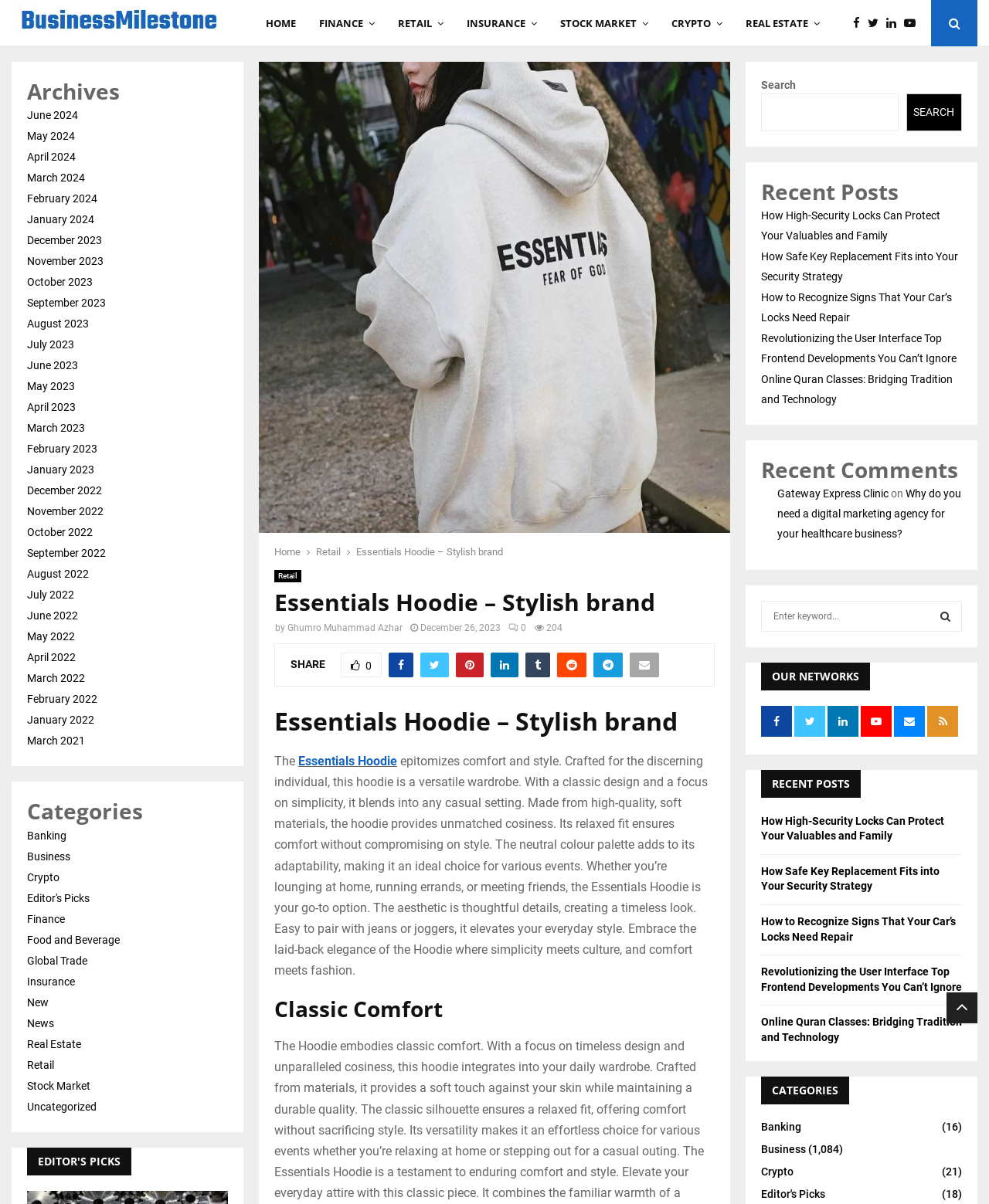Locate the bounding box coordinates of the element to click to perform the following action: 'Go to RETAIL page'. The coordinates should be given as four float values between 0 and 1, in the form of [left, top, right, bottom].

[0.32, 0.453, 0.345, 0.463]